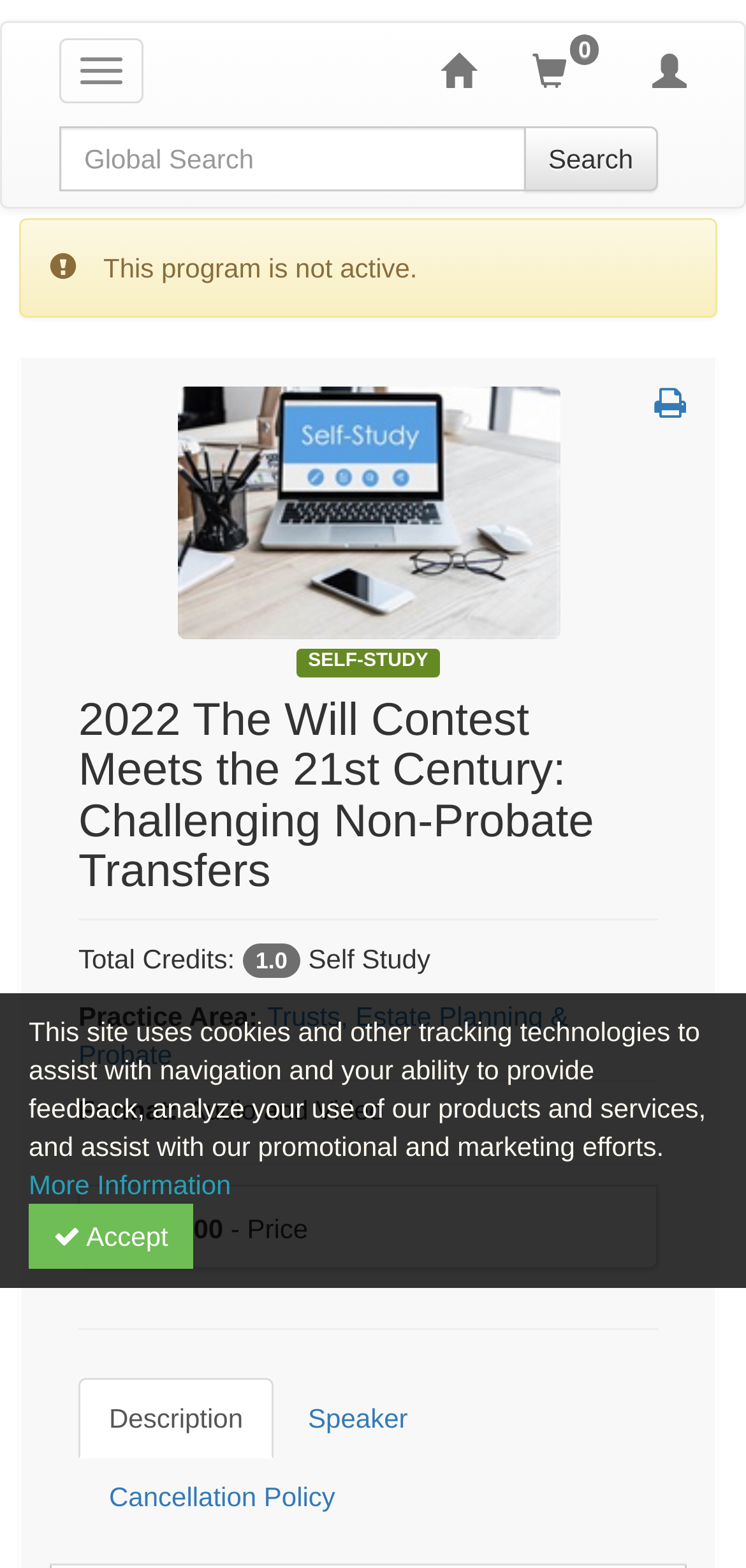Can you extract the primary headline text from the webpage?

2022 The Will Contest Meets the 21st Century: Challenging Non-Probate Transfers